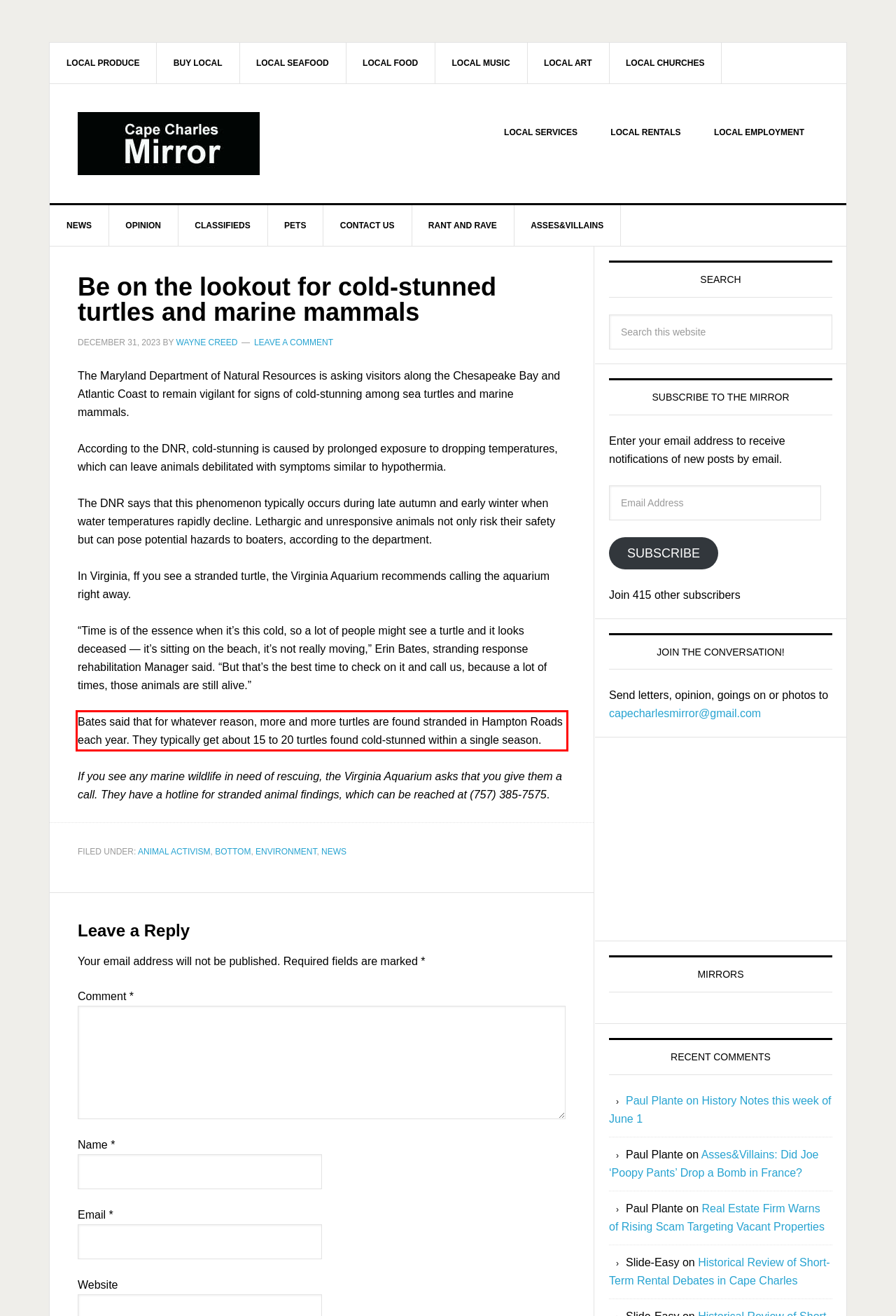Please analyze the screenshot of a webpage and extract the text content within the red bounding box using OCR.

Bates said that for whatever reason, more and more turtles are found stranded in Hampton Roads each year. They typically get about 15 to 20 turtles found cold-stunned within a single season.